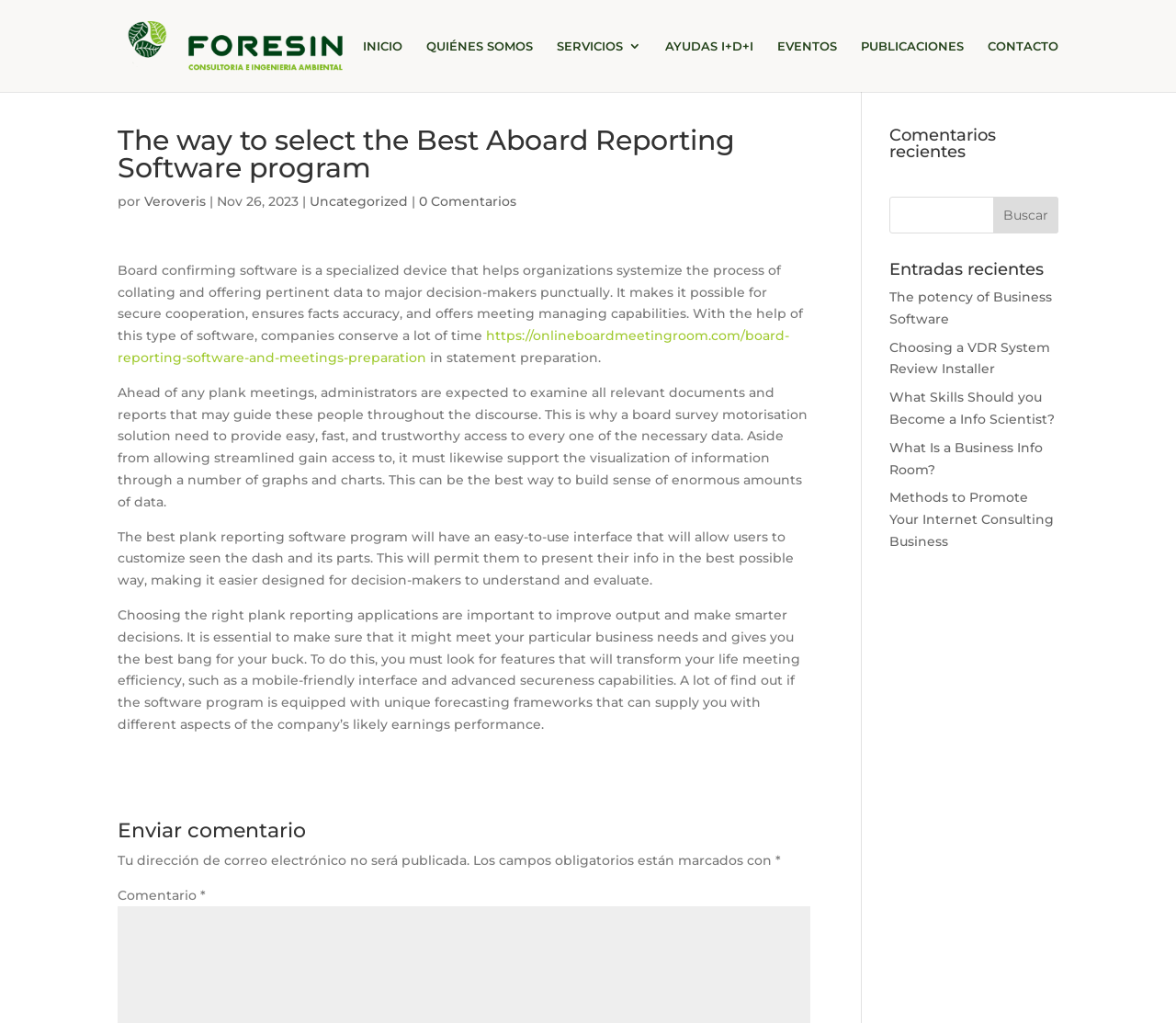Find the bounding box coordinates of the clickable element required to execute the following instruction: "Read the article about The way to select the Best Aboard Reporting Software program". Provide the coordinates as four float numbers between 0 and 1, i.e., [left, top, right, bottom].

[0.1, 0.124, 0.689, 0.187]